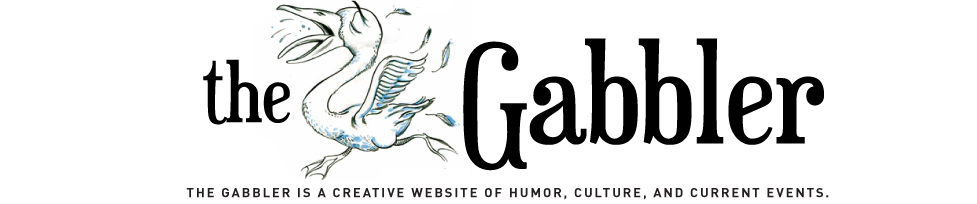What is the purpose of the tagline?
Look at the screenshot and provide an in-depth answer.

The caption states that the tagline 'succinctly describes the essence of the website', which implies that its purpose is to provide a brief summary or overview of what the website is about. This suggests that the tagline is intended to give visitors a sense of what to expect from the website's content.